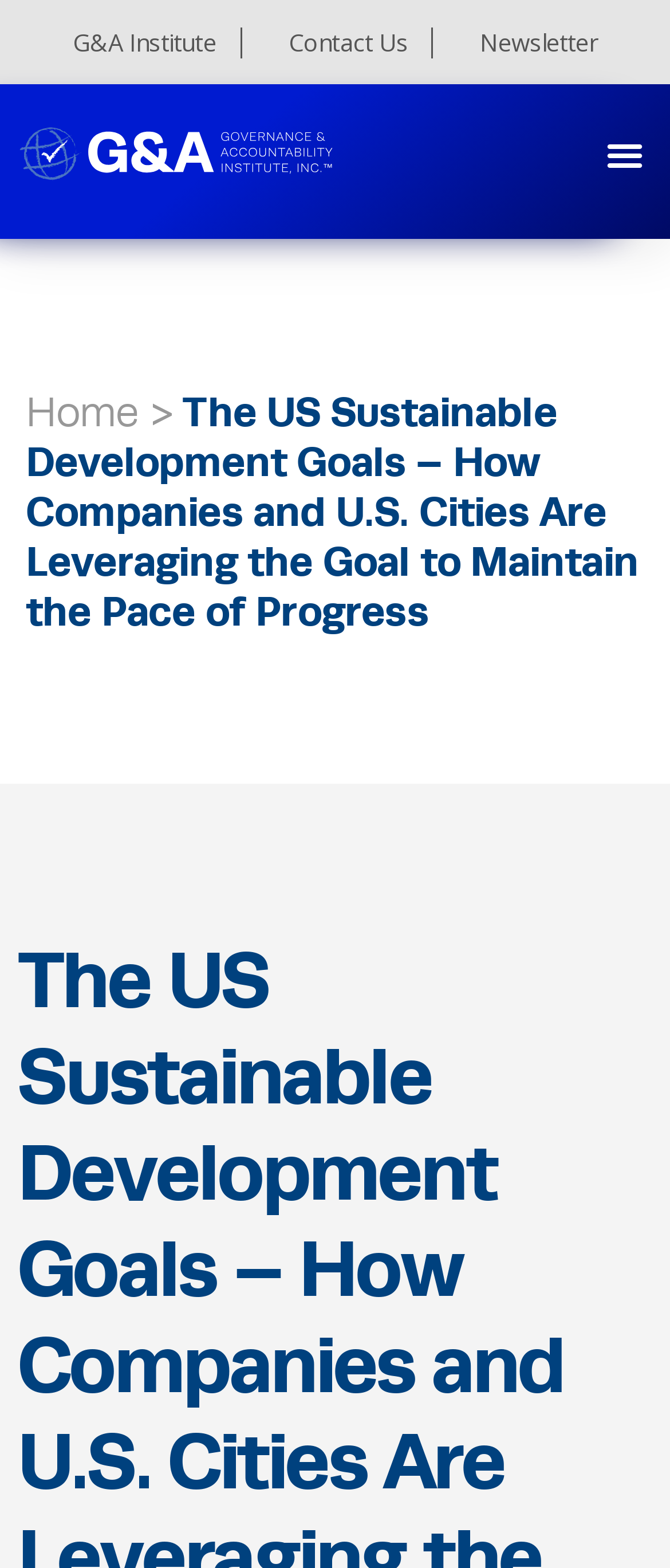Give a one-word or one-phrase response to the question: 
How many links are present in the top navigation bar?

3